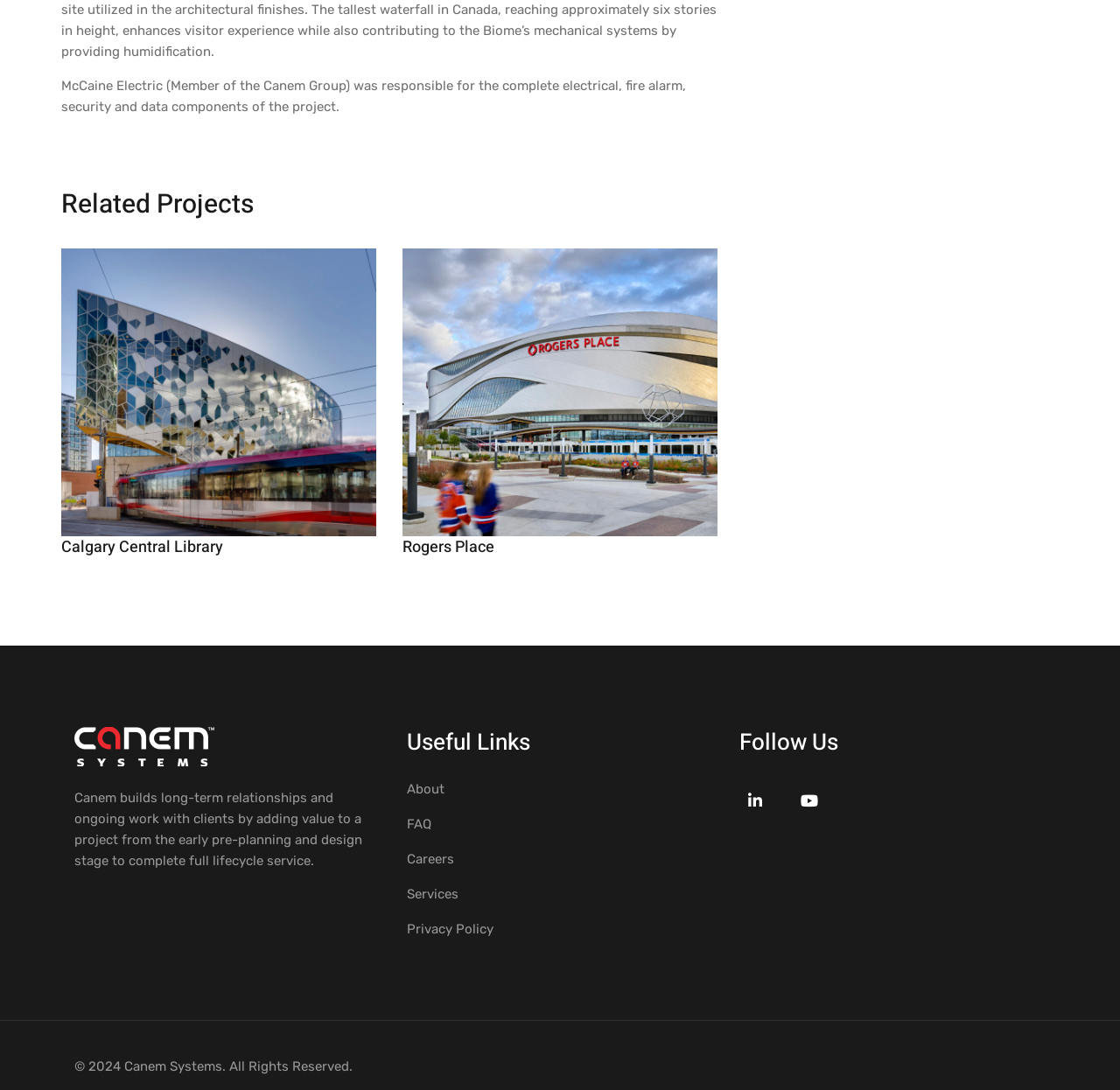Given the following UI element description: "Calgary Central Library", find the bounding box coordinates in the webpage screenshot.

[0.055, 0.491, 0.199, 0.513]